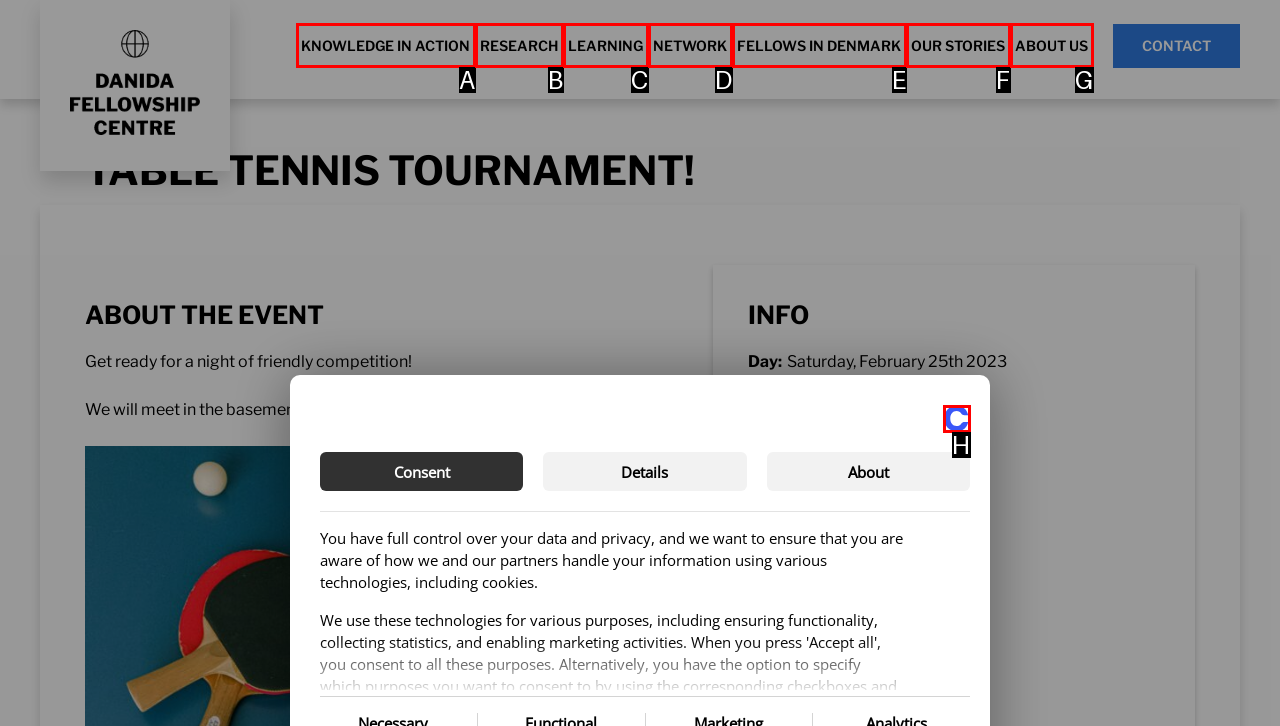From the provided options, pick the HTML element that matches the description: alt="WP Nordic Cookie Care logo". Respond with the letter corresponding to your choice.

H